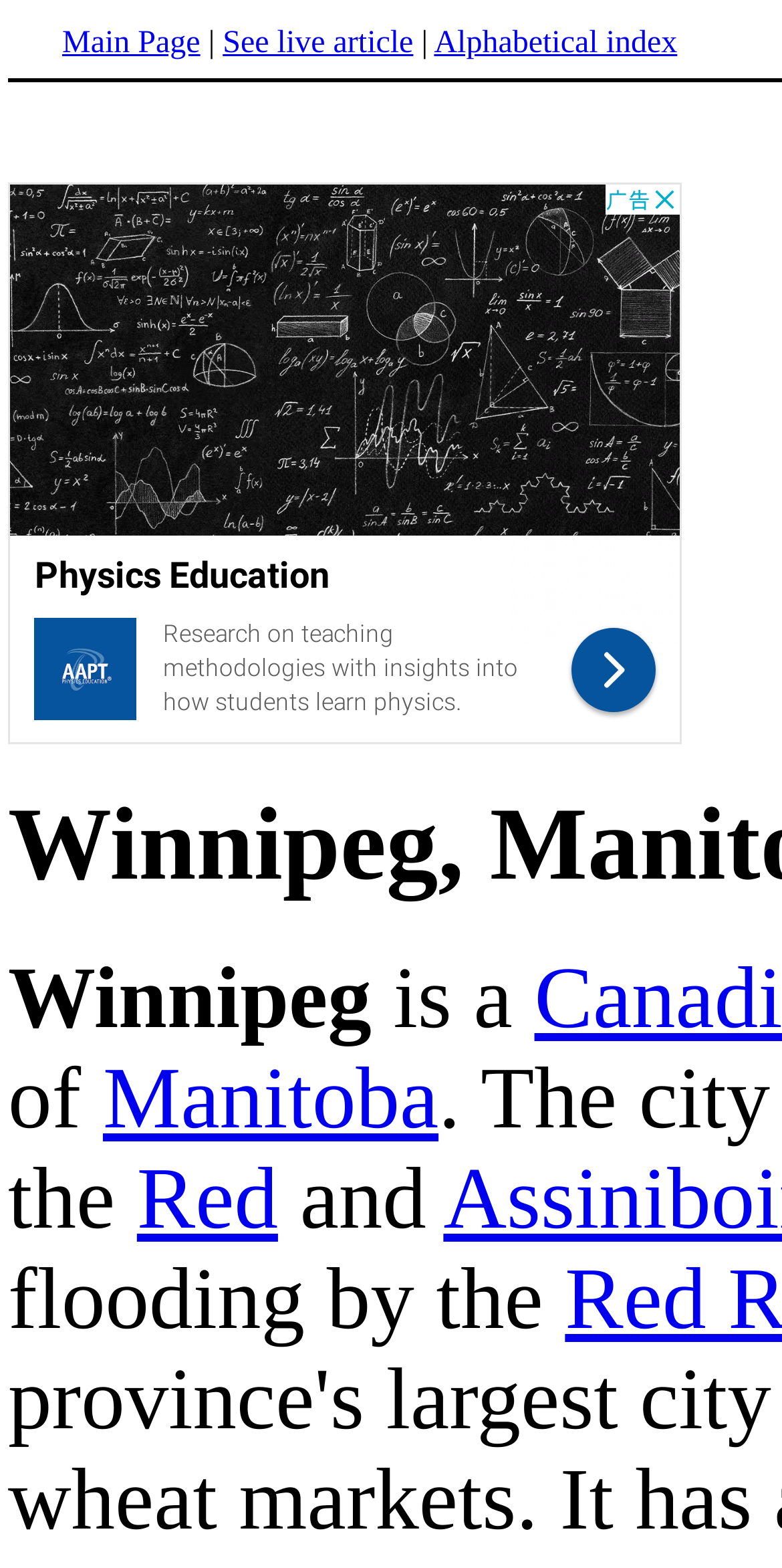What is the province associated with Winnipeg?
Please answer the question with as much detail as possible using the screenshot.

By analyzing the webpage, I found a link with the text 'Manitoba' which is closely related to Winnipeg, indicating that Manitoba is the province associated with Winnipeg.